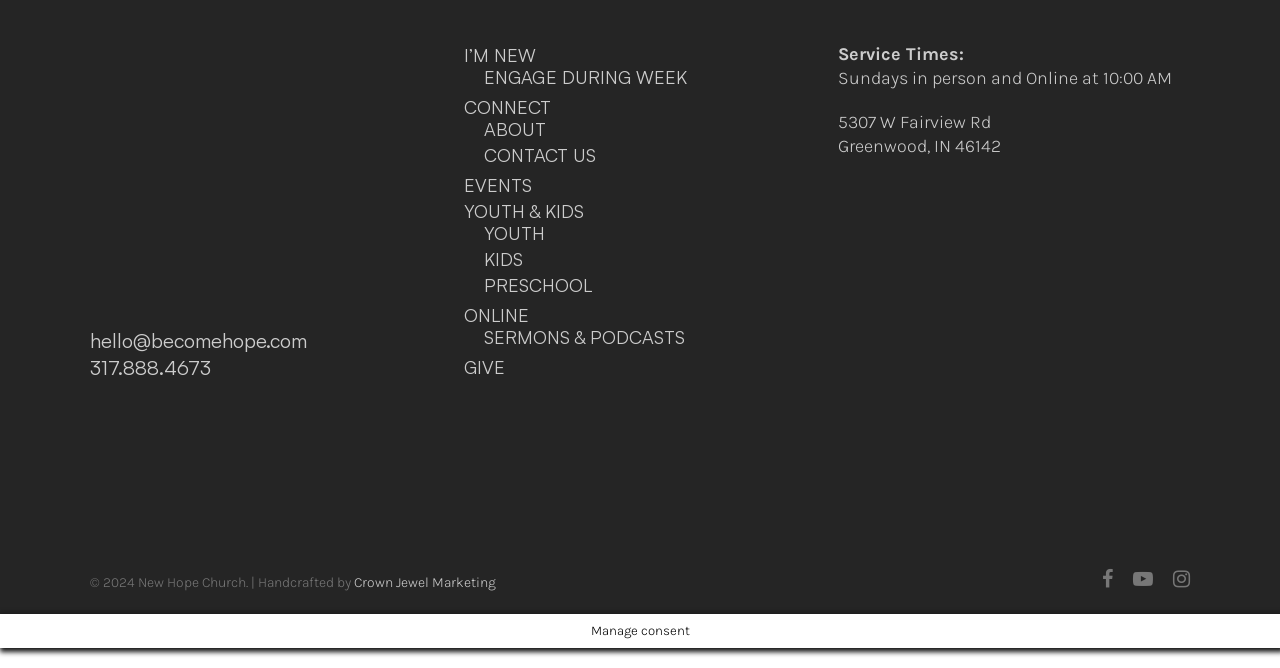What time are Sunday services? Please answer the question using a single word or phrase based on the image.

10:00 AM